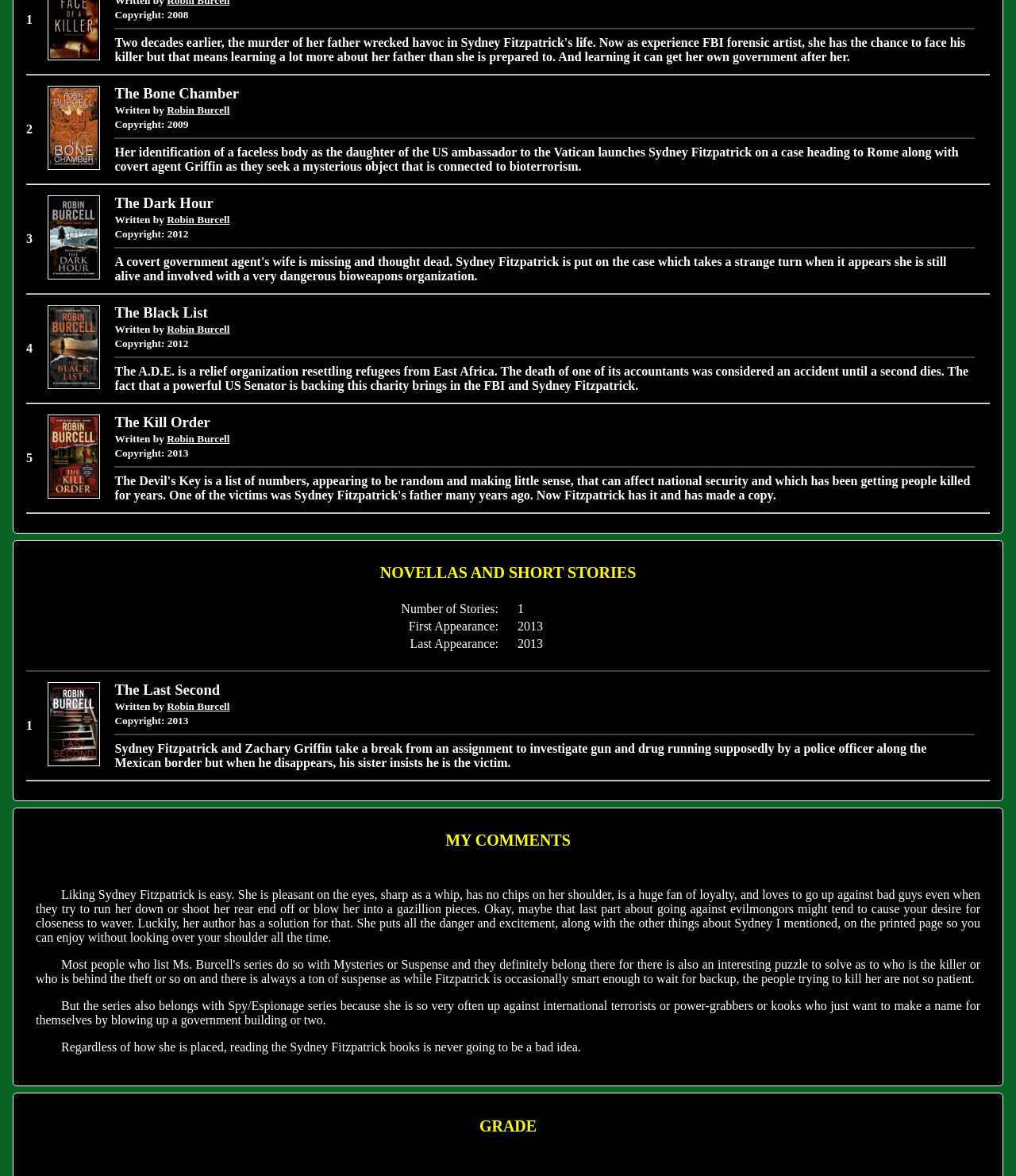Determine the bounding box coordinates of the clickable element to complete this instruction: "Click on 'The Dark Hour'". Provide the coordinates in the format of four float numbers between 0 and 1, [left, top, right, bottom].

[0.047, 0.228, 0.098, 0.239]